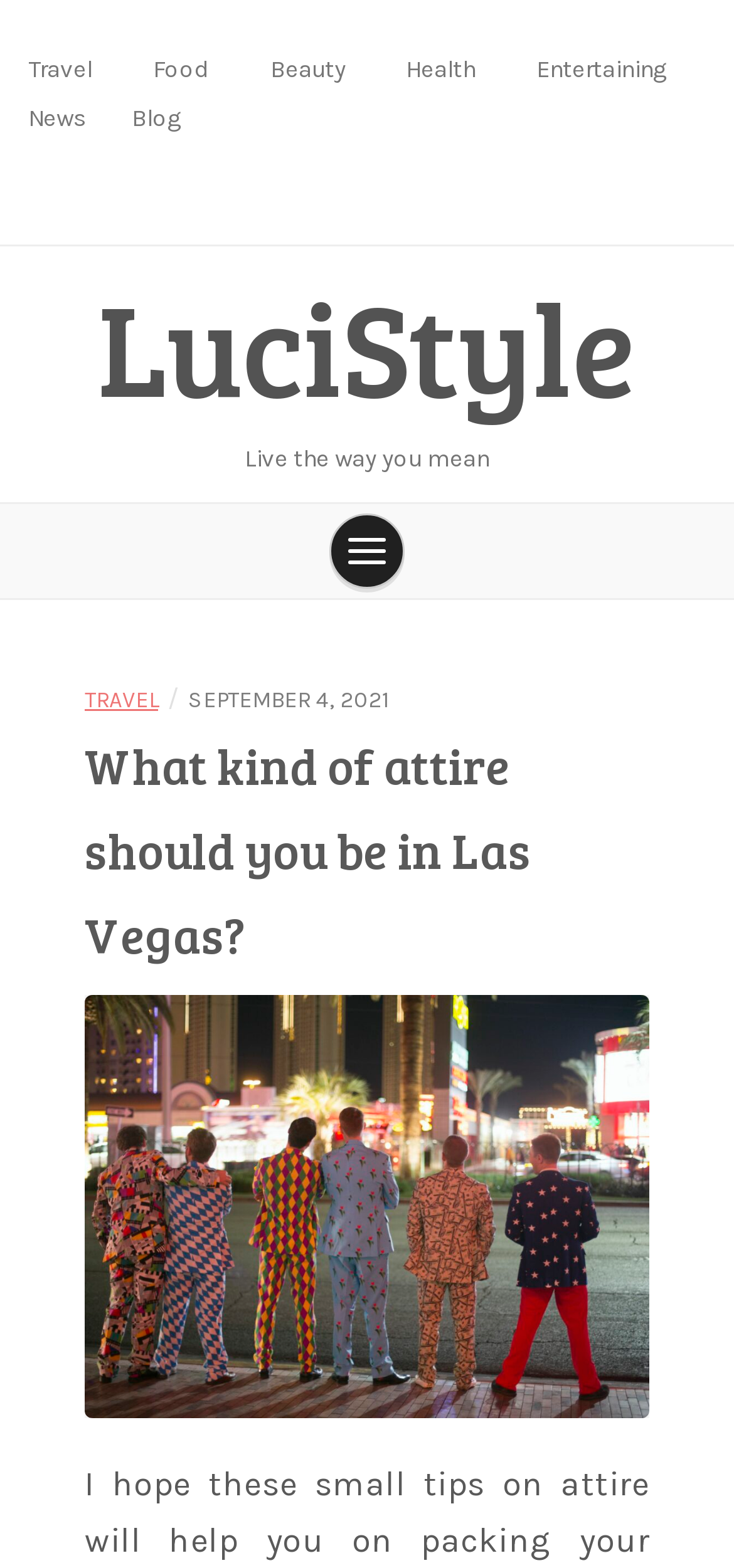Craft a detailed narrative of the webpage's structure and content.

The webpage is about Las Vegas attire, specifically discussing dress codes in casinos and hotels. At the top, there are six links: "Travel", "Food", "Beauty", "Health", "Entertaining", and "News", aligned horizontally across the page. Below these links, there is a larger link "LuciStyle" that spans most of the page width.

A heading "Live the way you mean" is positioned above the main content area. The main navigation menu, labeled "Main Menu", is located below the heading. Within the navigation menu, there is a button that can be expanded to reveal more options. The menu also contains a link "TRAVEL" and a static text "/" separator.

The main content area is headed by a title "What kind of attire should you be in Las Vegas?" which is followed by an image related to the topic. The image takes up most of the page width and is positioned below the title.